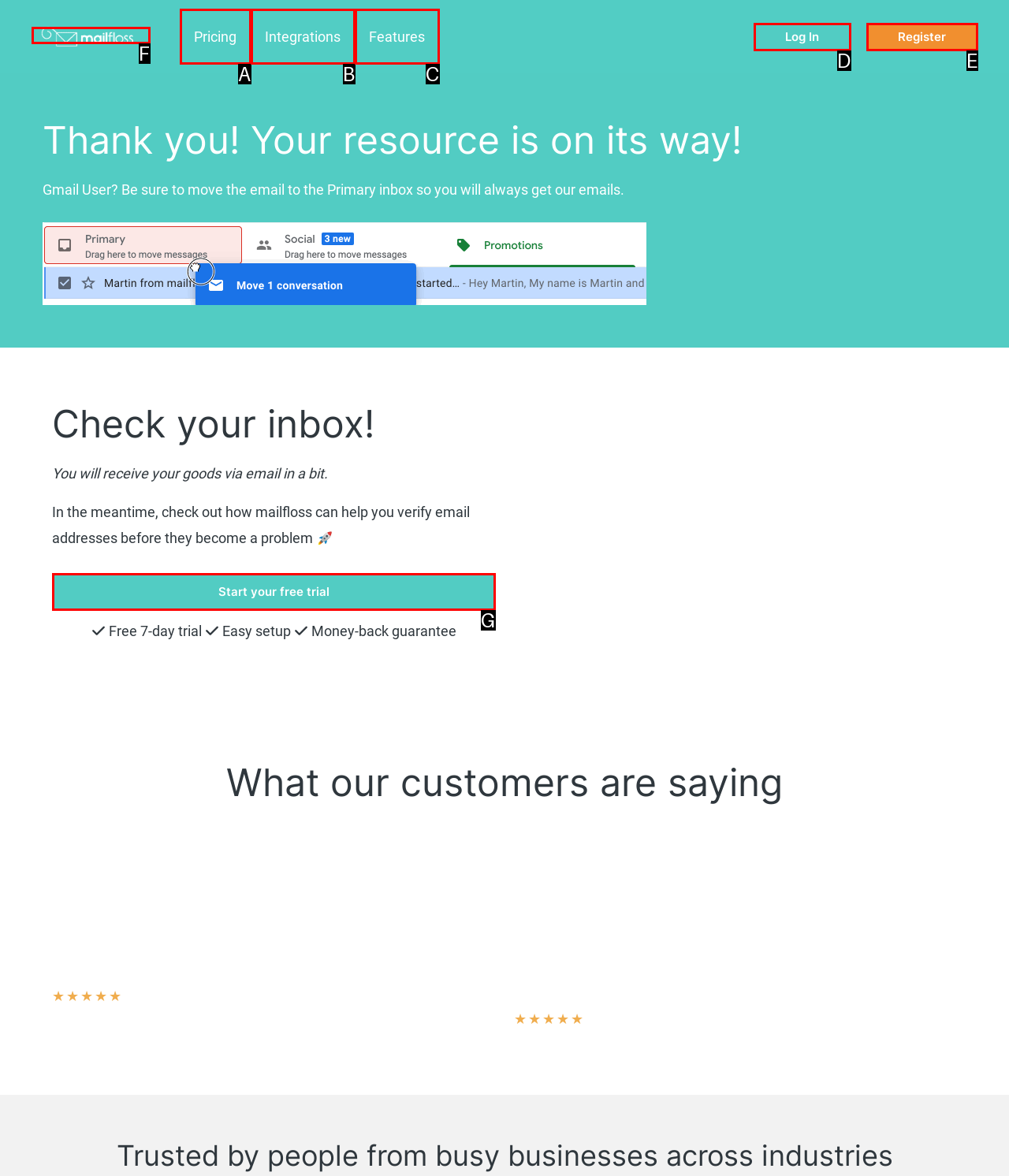Refer to the element description: parent_node: Email and identify the matching HTML element. State your answer with the appropriate letter.

None